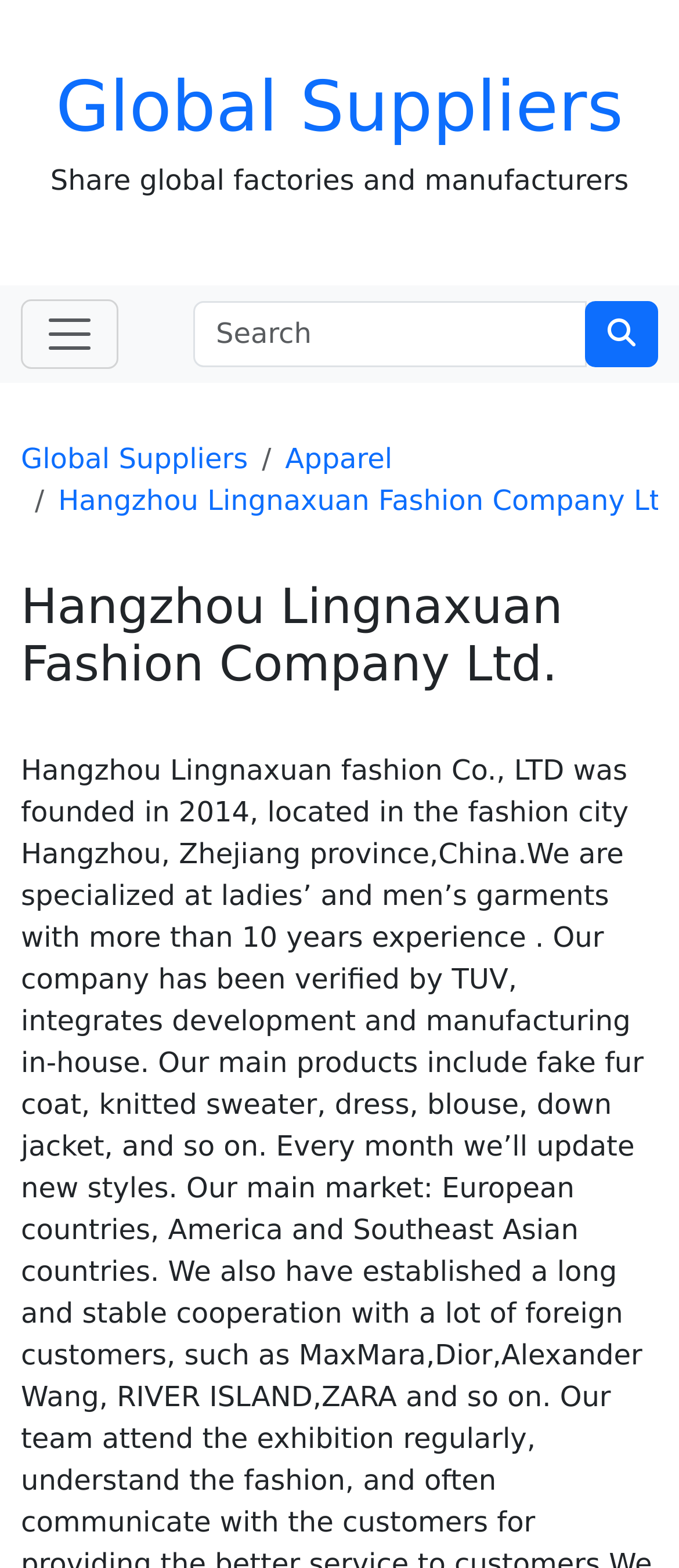Where is the search button located?
Please provide a comprehensive answer based on the details in the screenshot.

The search button is located to the right of the search box, and has a bounding box coordinate of [0.862, 0.192, 0.969, 0.234].